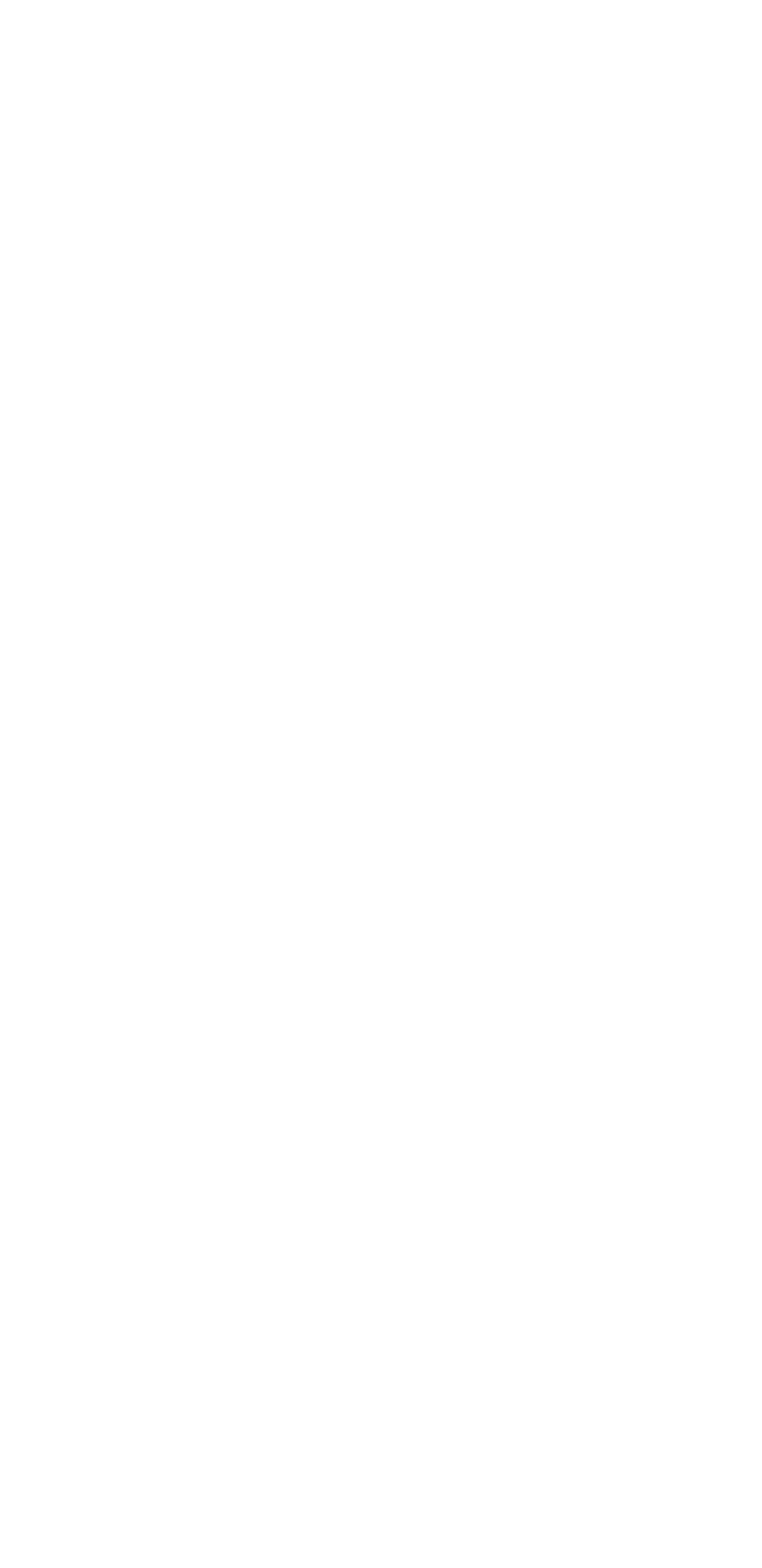What is the purpose of the Environmental Assessment process?
Please provide a comprehensive answer based on the contents of the image.

The Environmental Assessment process is currently in progress with the Federal Aviation Administration (FAA), and once it is completed, the construction of RDU’s new primary runway will begin.